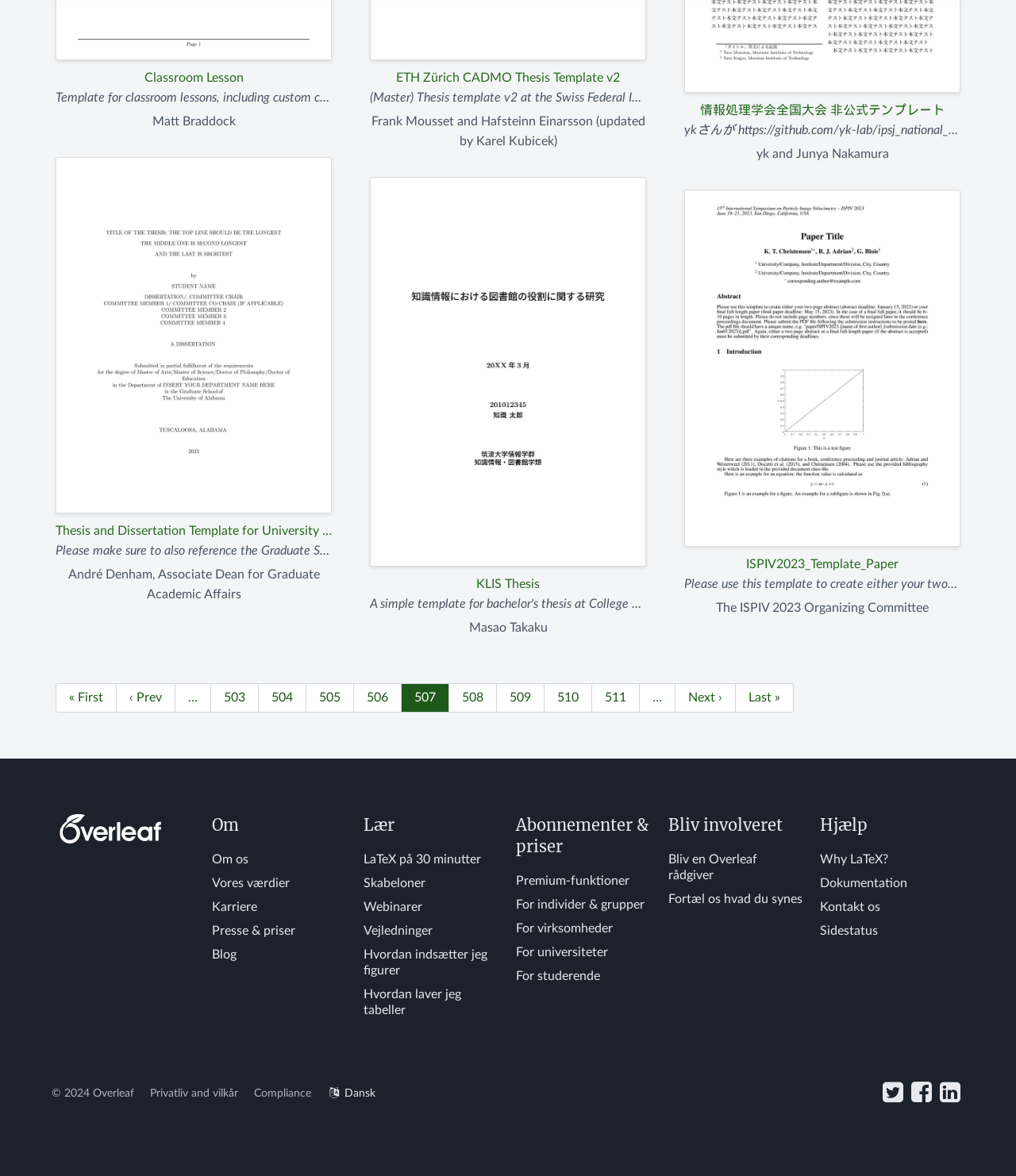Determine the bounding box coordinates of the clickable element necessary to fulfill the instruction: "Learn about LaTeX in 30 minutes". Provide the coordinates as four float numbers within the 0 to 1 range, i.e., [left, top, right, bottom].

[0.358, 0.725, 0.474, 0.736]